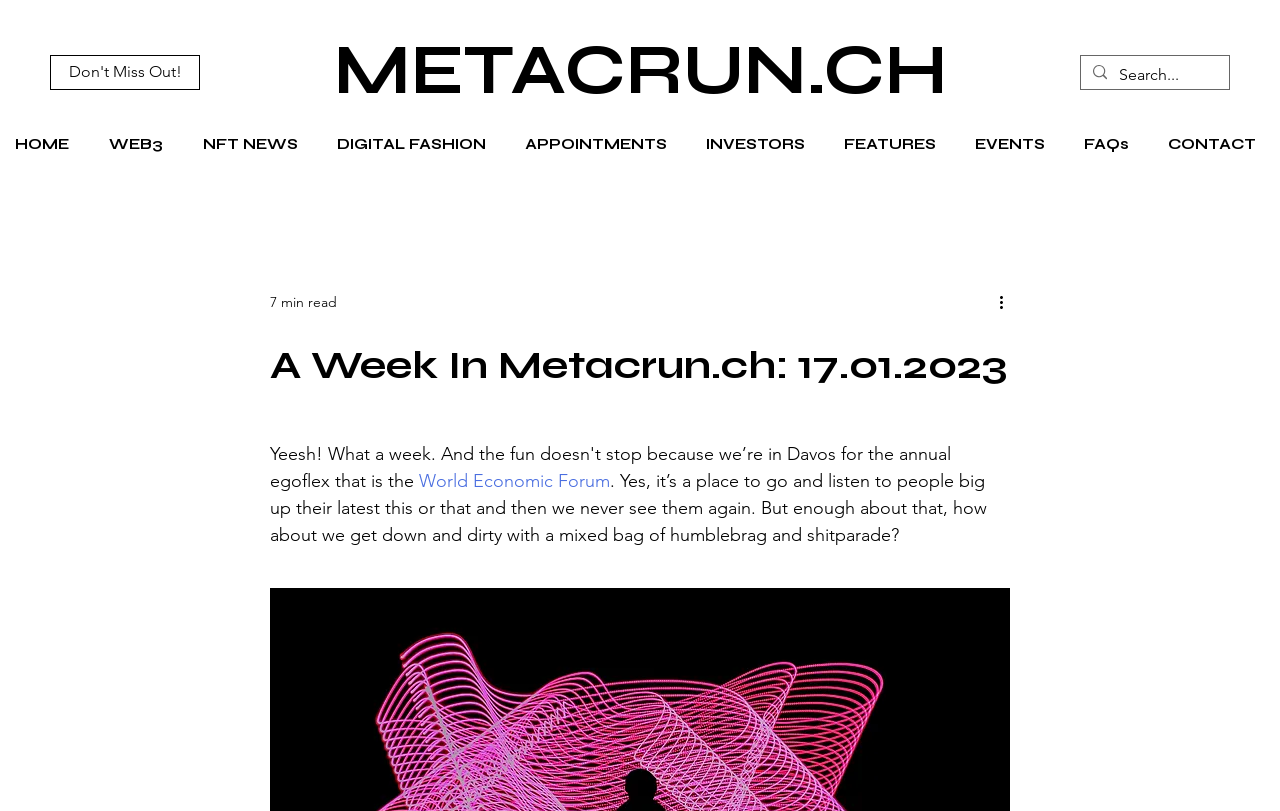Given the webpage screenshot, identify the bounding box of the UI element that matches this description: "NFT NEWS".

[0.147, 0.138, 0.252, 0.218]